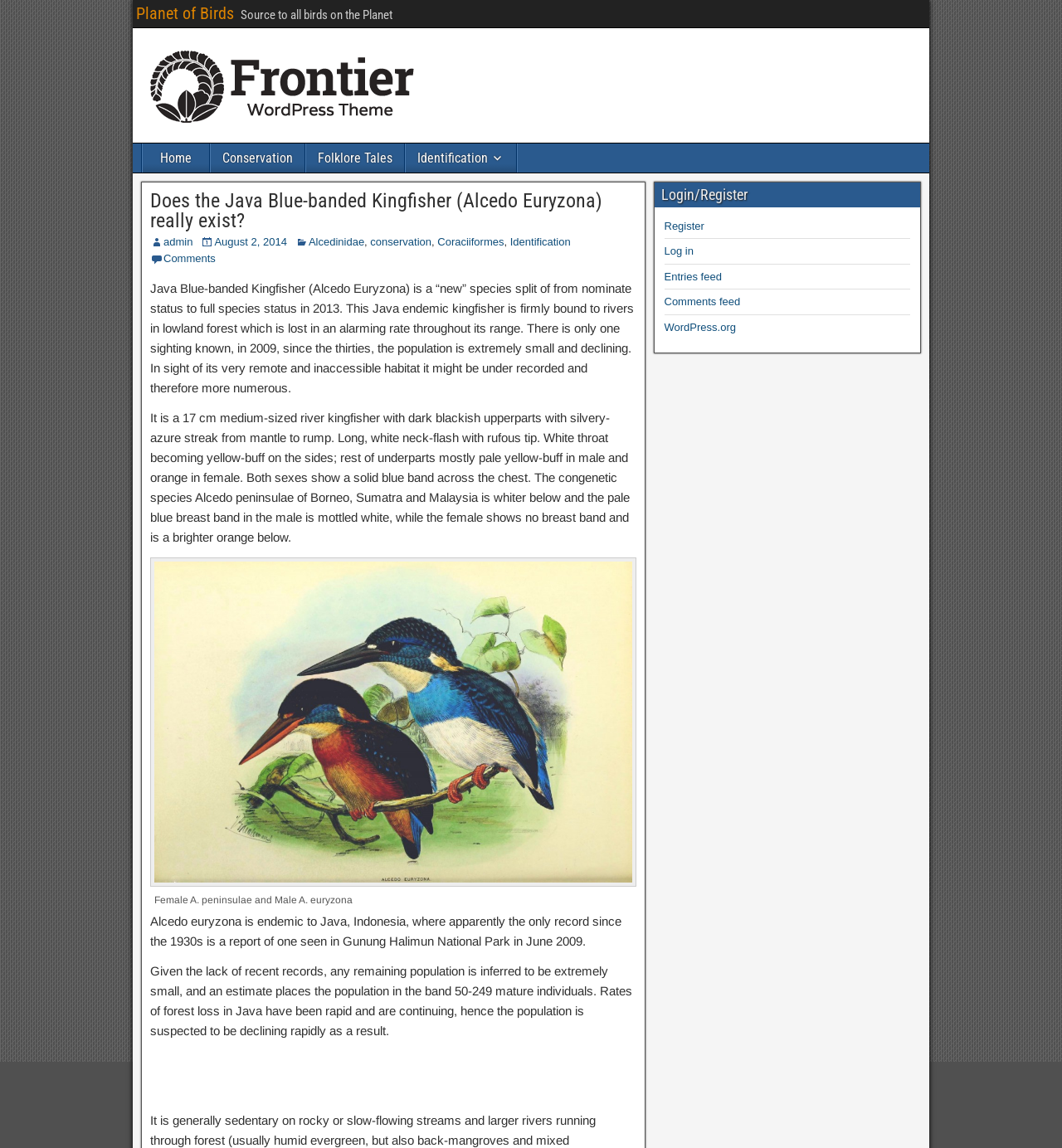Using the elements shown in the image, answer the question comprehensively: What is the estimated population size of the Java Blue-banded Kingfisher?

According to the text, the estimated population size of the Java Blue-banded Kingfisher is in the band of 50-249 mature individuals, which is mentioned in the paragraph discussing the species' conservation status.